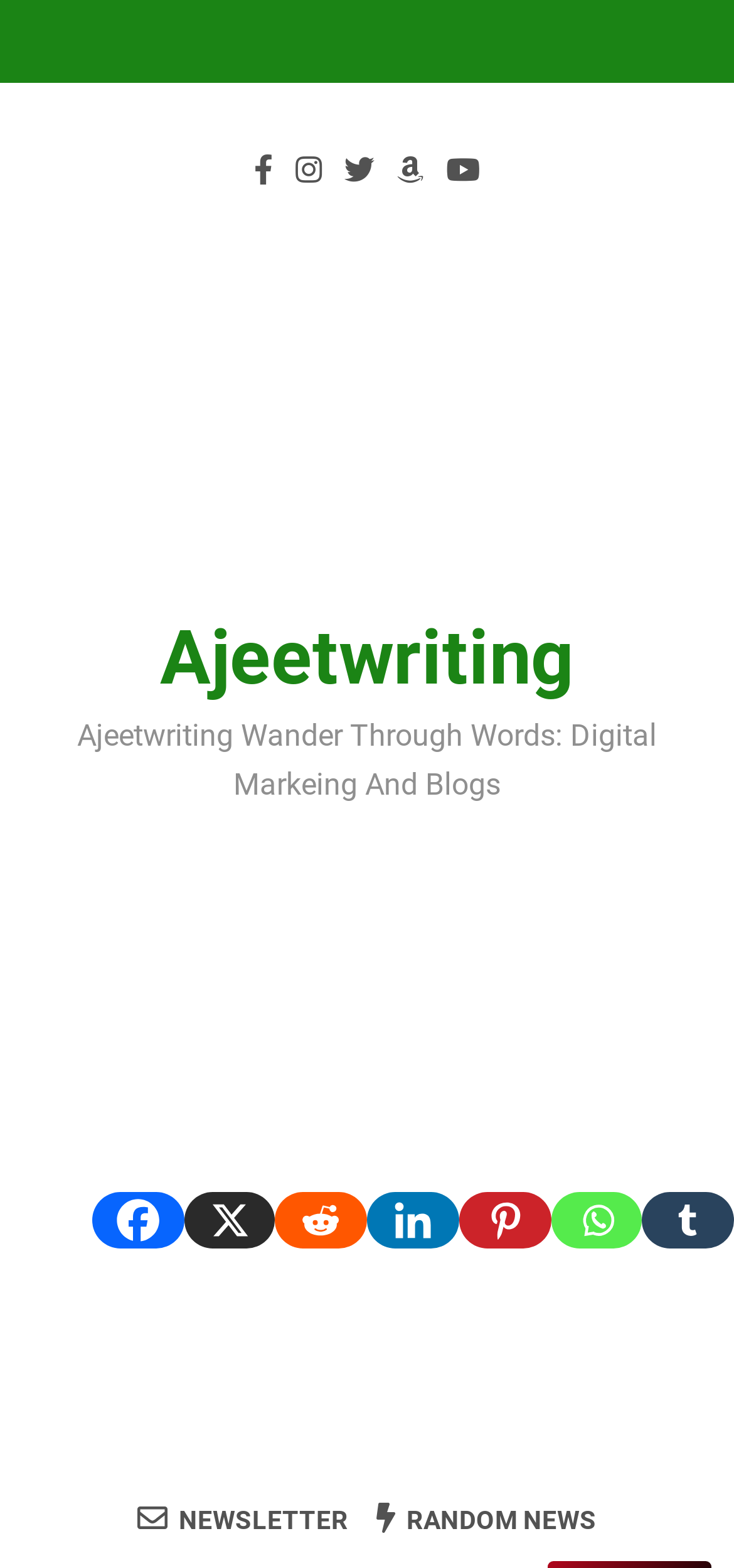Determine the bounding box coordinates of the region that needs to be clicked to achieve the task: "Register as Affiliate".

None